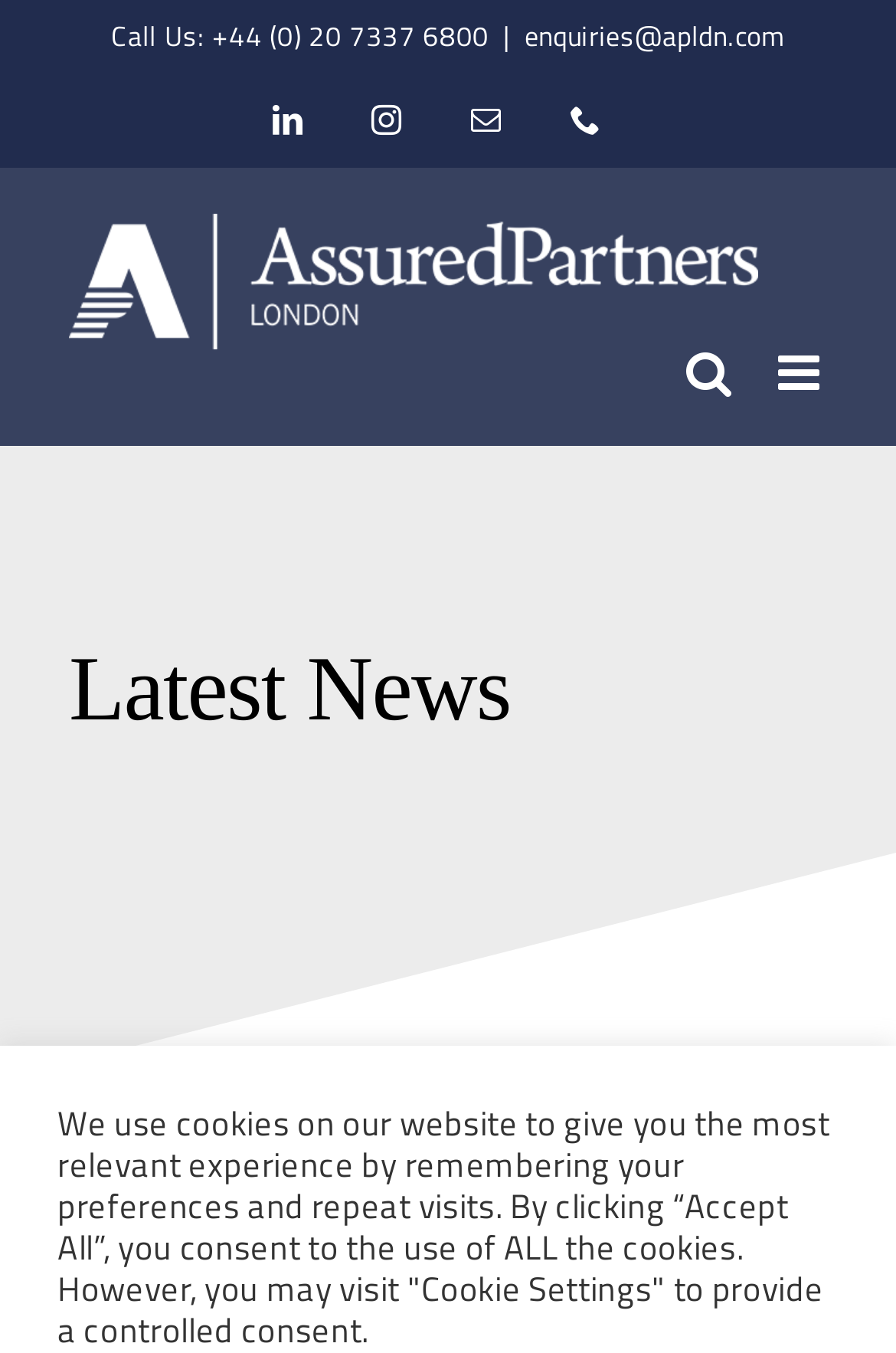What is the logo of the company?
Can you provide a detailed and comprehensive answer to the question?

I found the logo by looking at the top-left section of the webpage, where it says 'AssuredPartners London Logo' and there is an image associated with it.